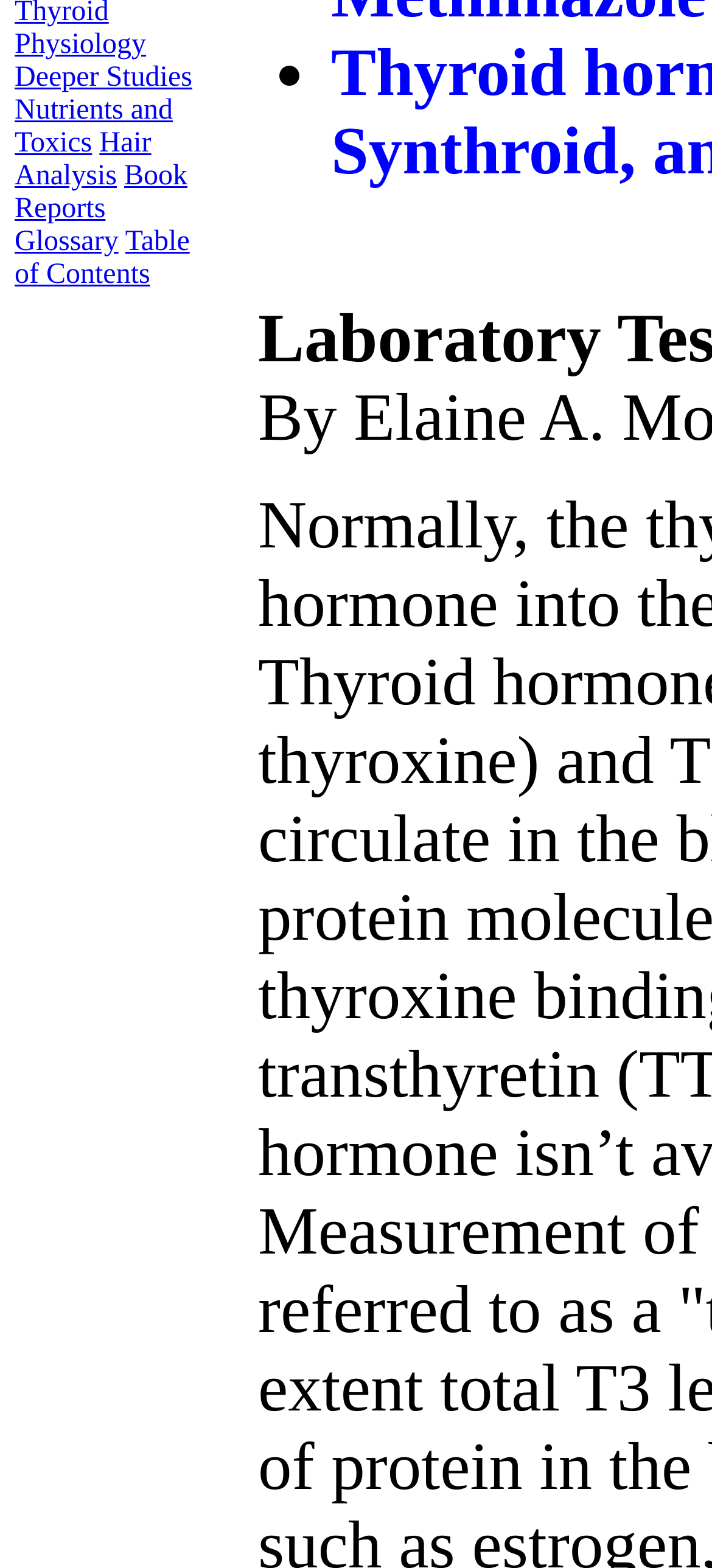Using the provided description Glossary, find the bounding box coordinates for the UI element. Provide the coordinates in (top-left x, top-left y, bottom-right x, bottom-right y) format, ensuring all values are between 0 and 1.

[0.021, 0.144, 0.166, 0.164]